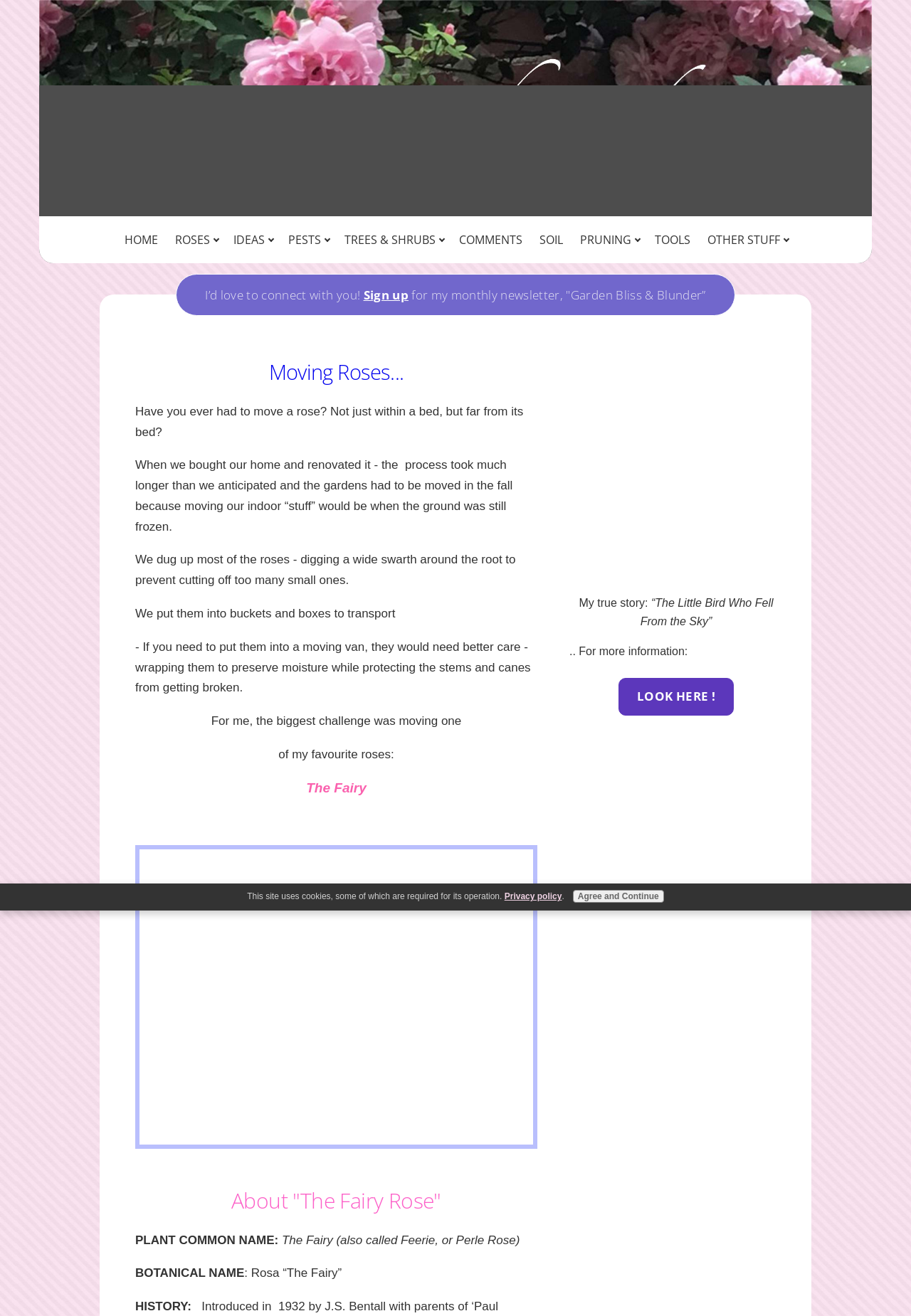Please answer the following question using a single word or phrase: 
What is the name of the rose mentioned in the webpage?

The Fairy